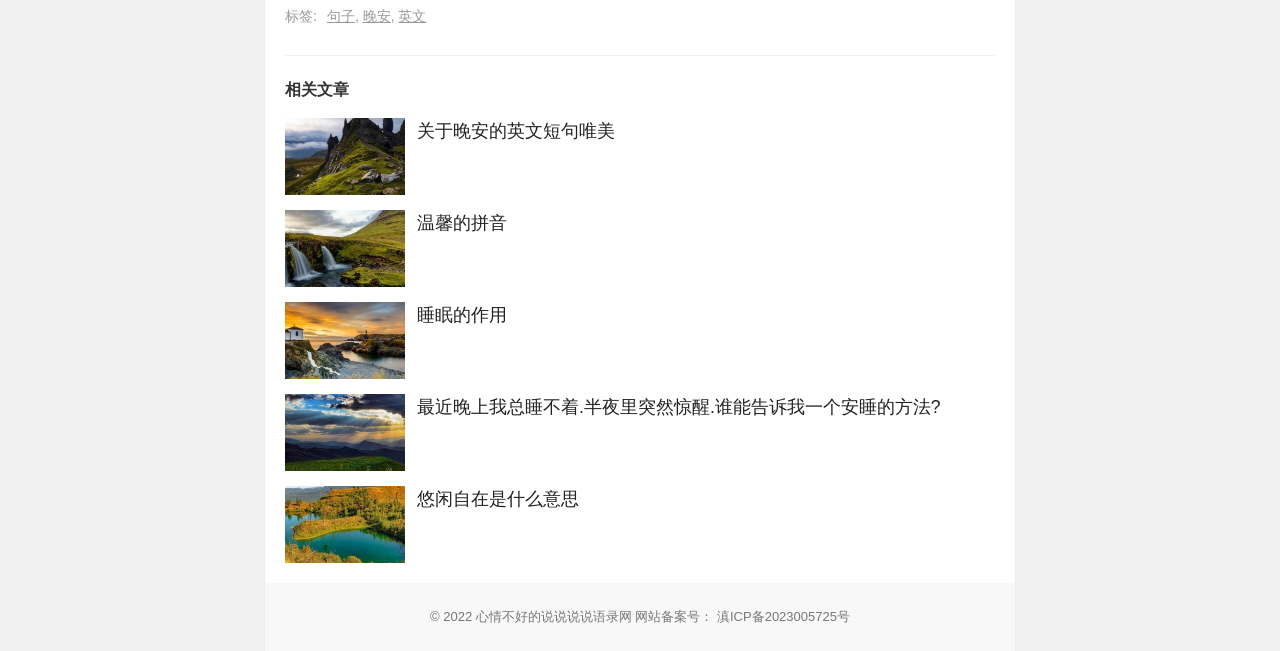What is the text next to '标签:'?
Examine the image and give a concise answer in one word or a short phrase.

句子, 晚安, 英文